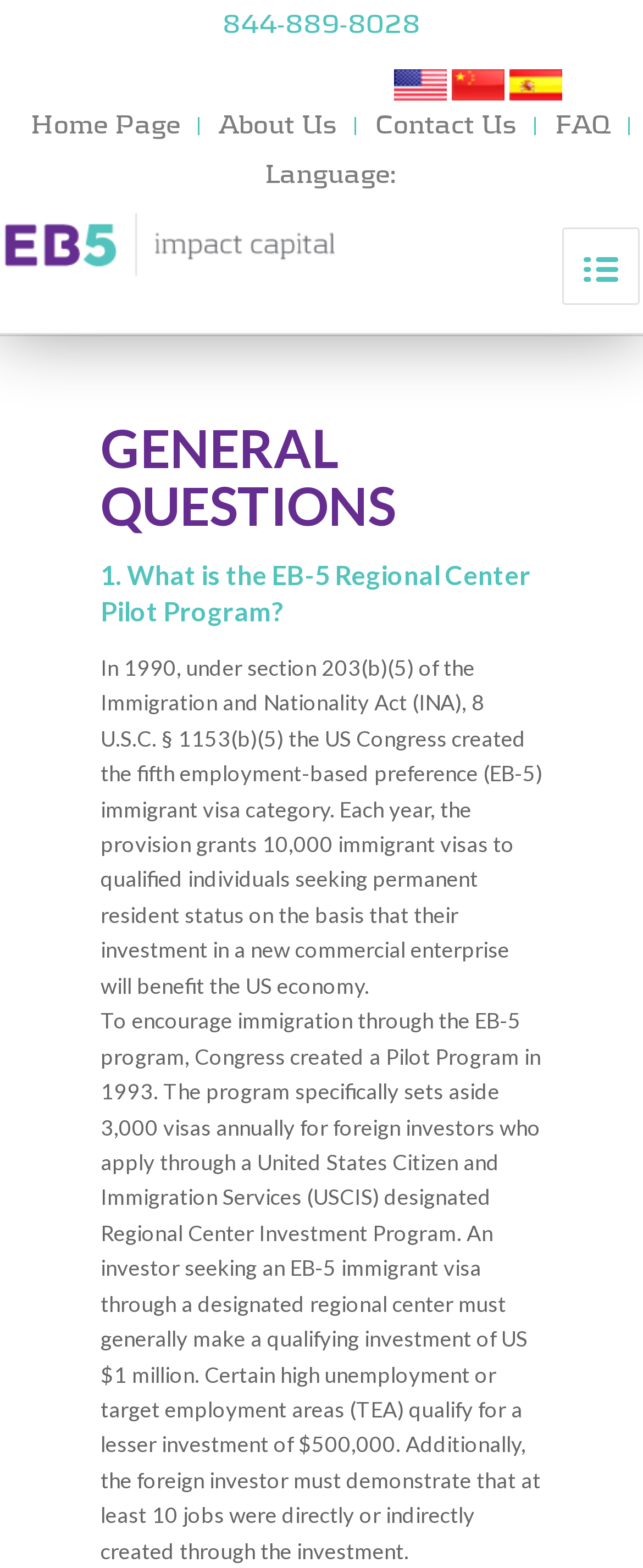Identify the bounding box coordinates for the element you need to click to achieve the following task: "Click on the 'psycho-emotional disablism' tag". Provide the bounding box coordinates as four float numbers between 0 and 1, in the form [left, top, right, bottom].

None